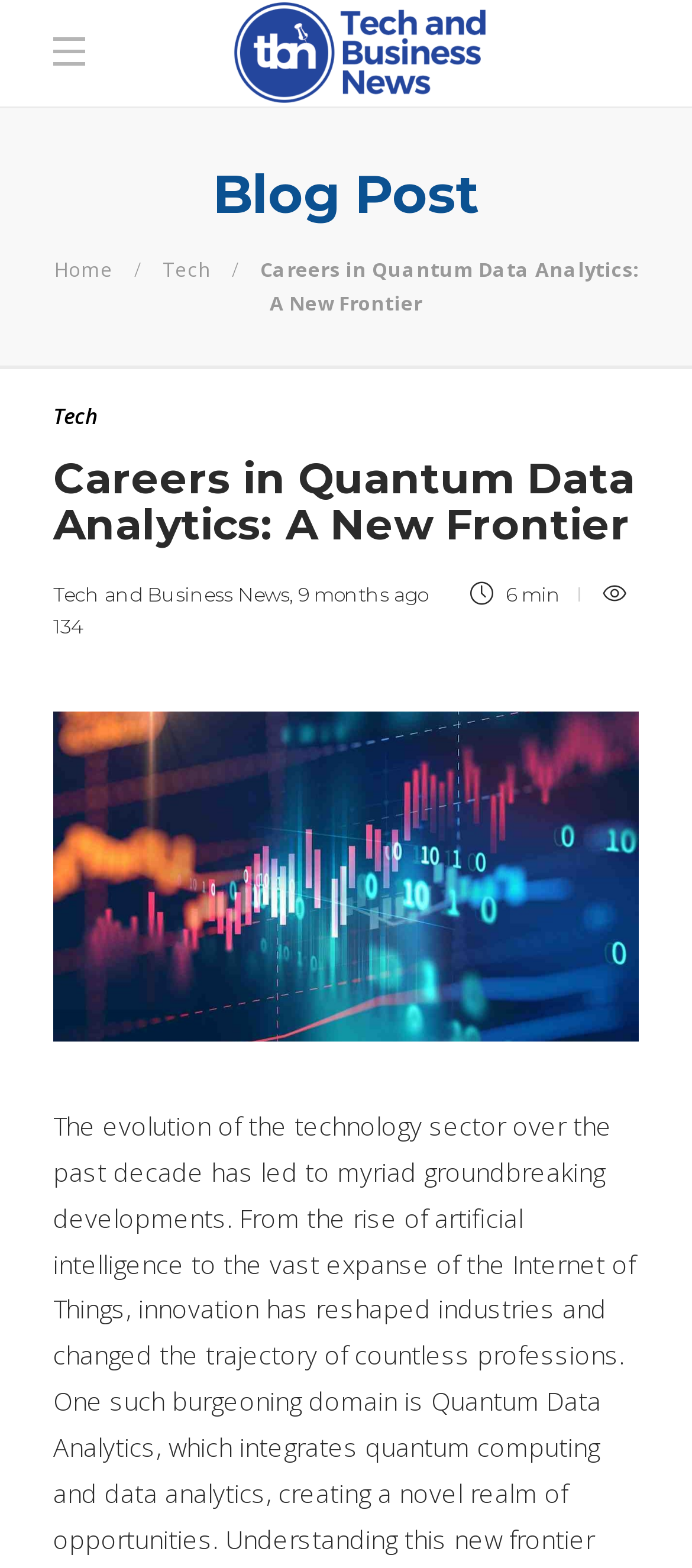Identify the bounding box of the UI element described as follows: "9 months ago". Provide the coordinates as four float numbers in the range of 0 to 1 [left, top, right, bottom].

[0.431, 0.371, 0.618, 0.387]